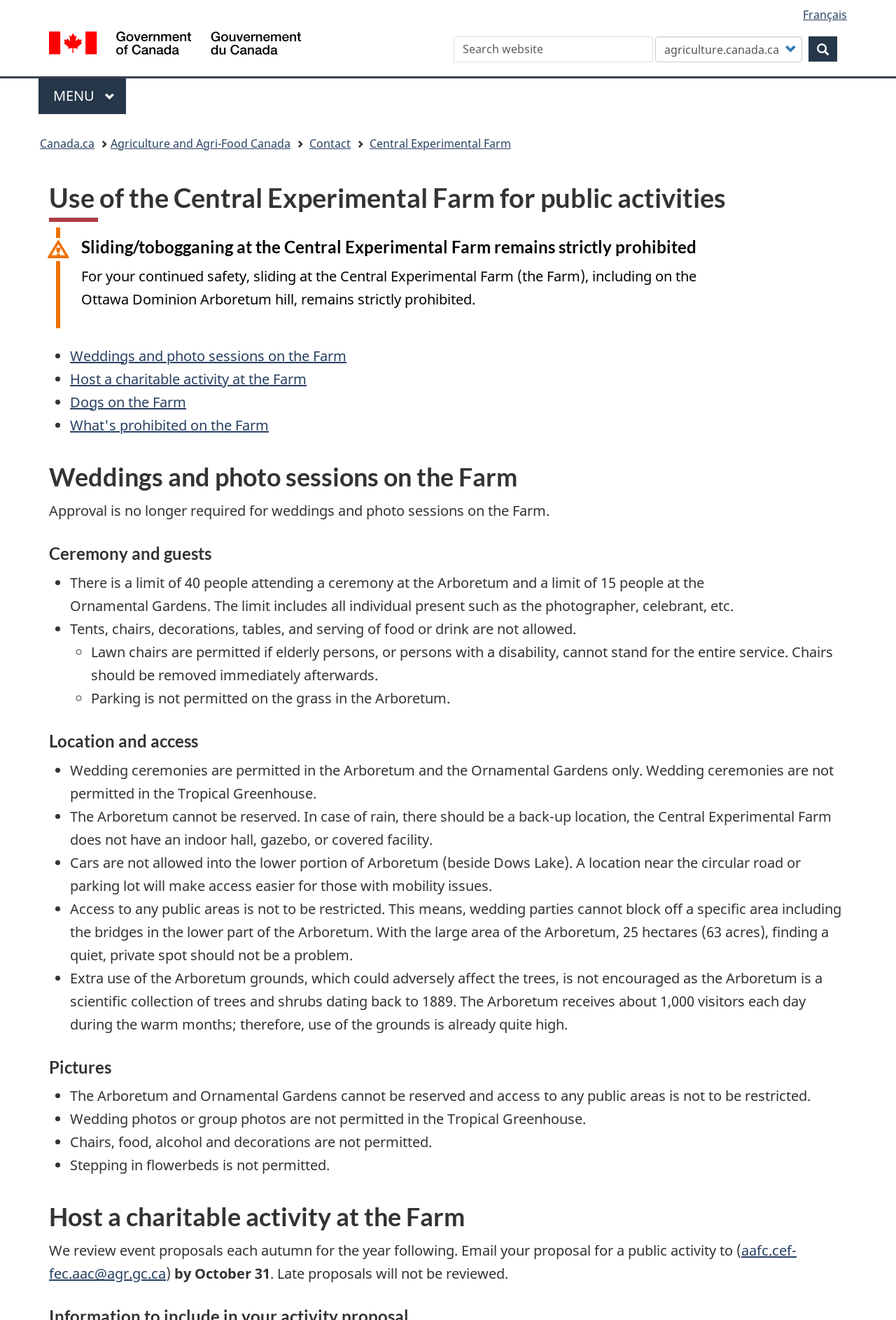Calculate the bounding box coordinates of the UI element given the description: "Central Experimental Farm".

[0.412, 0.1, 0.57, 0.117]